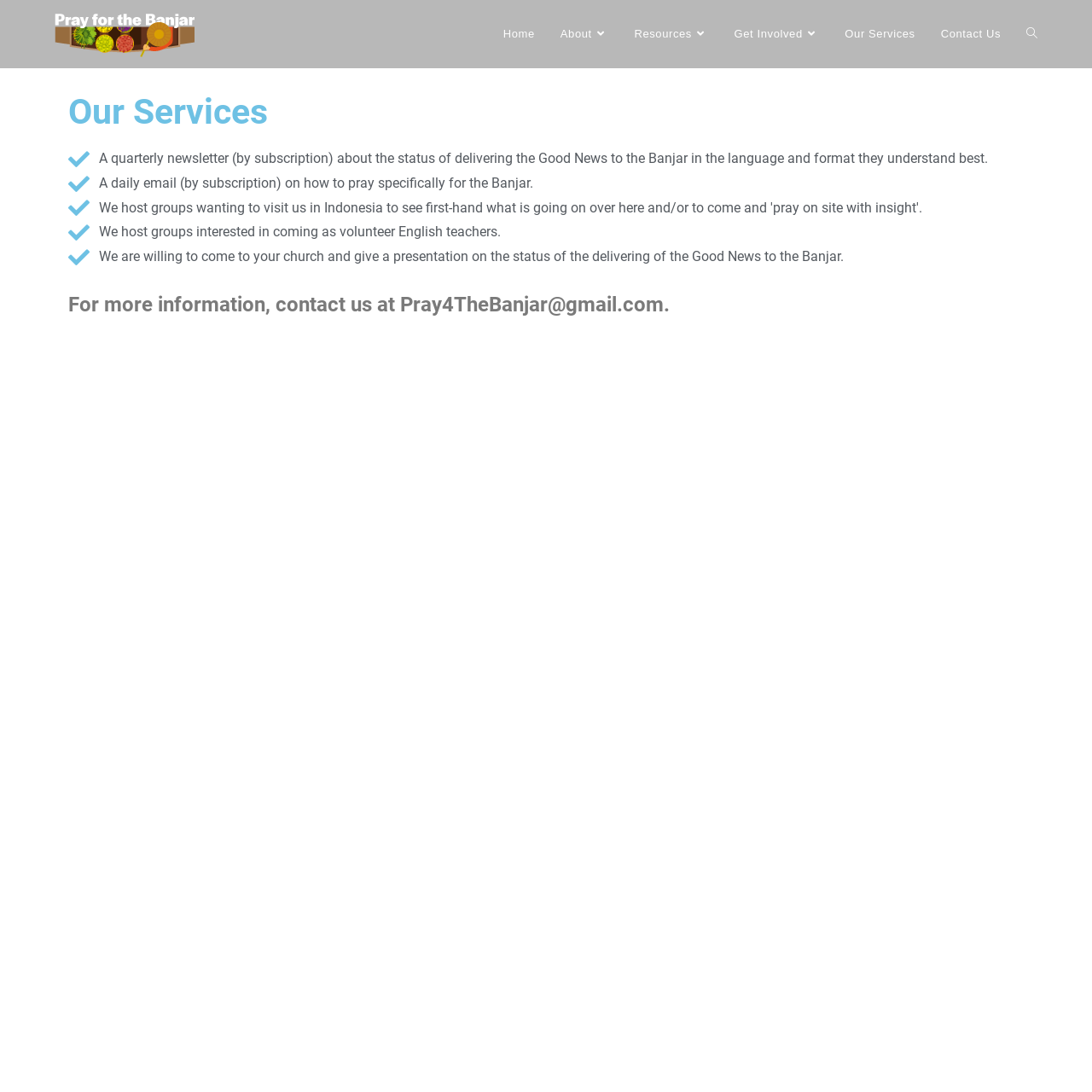What is the purpose of the daily email?
Please provide a comprehensive answer based on the details in the screenshot.

I found the answer by looking at the article section of the webpage, where it mentions 'A daily email (by subscription) on how to pray specifically for the Banjar.'